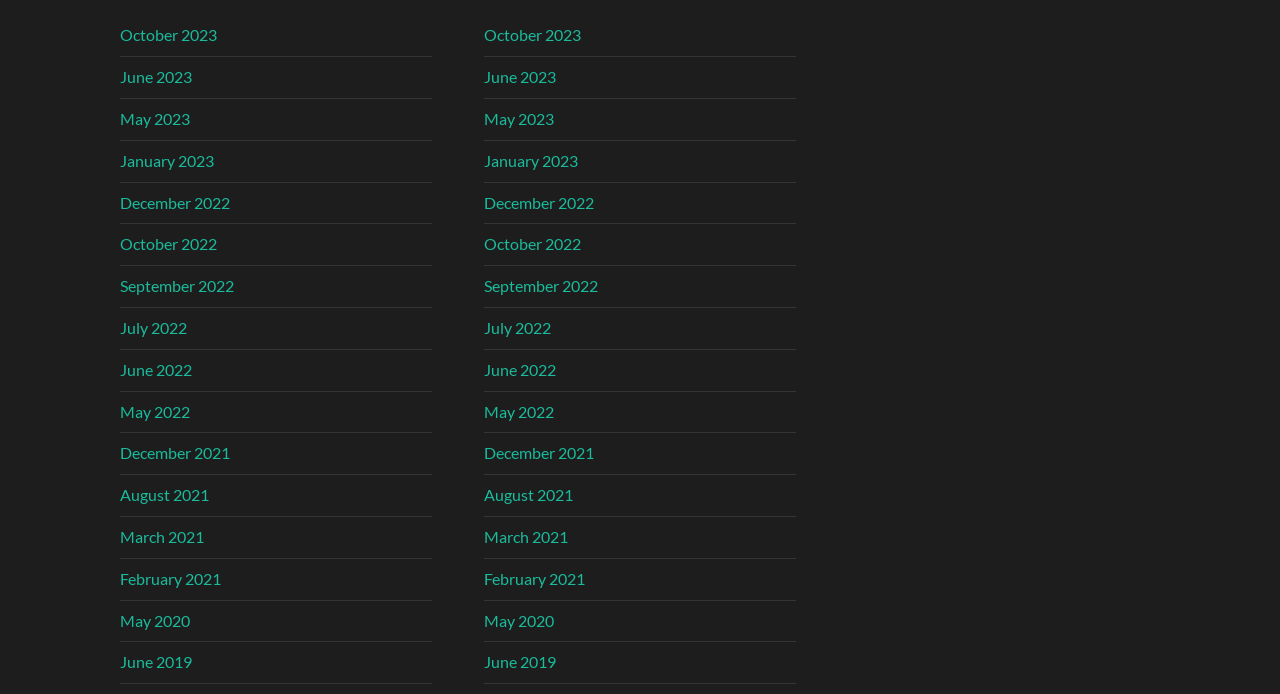Locate the bounding box of the user interface element based on this description: "September 2022".

[0.094, 0.398, 0.183, 0.425]